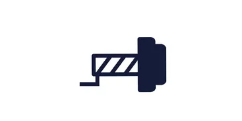Generate an in-depth description of the image.

The image features a stylized graphic representing the process of extrusion, highlighting its significance in manufacturing versatile, plant-based products. This visual accompanies the heading "Extrusion," which emphasizes the innovative capabilities of the extrusion process, allowing the creation of endless shapes and sizes to meet diverse consumer needs. Positioned on the webpage, this image is part of a section discussing various production services offered, including tailored solutions that align with client specifications. It reflects the brand's commitment to versatility and customization in product development, particularly within the realm of sustainable and plant-based options.